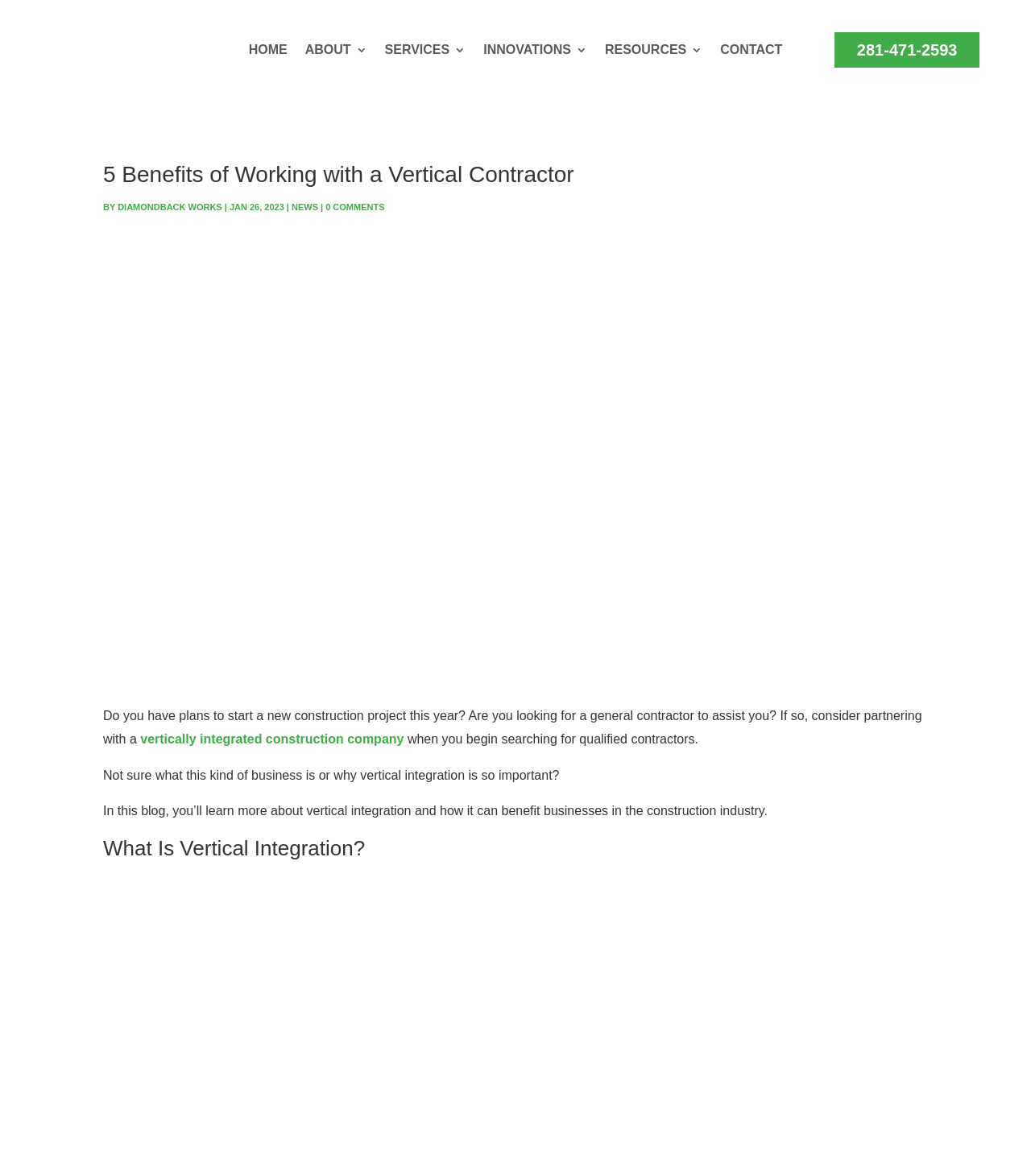Highlight the bounding box coordinates of the element you need to click to perform the following instruction: "Click the SERVICES link."

[0.373, 0.038, 0.452, 0.053]